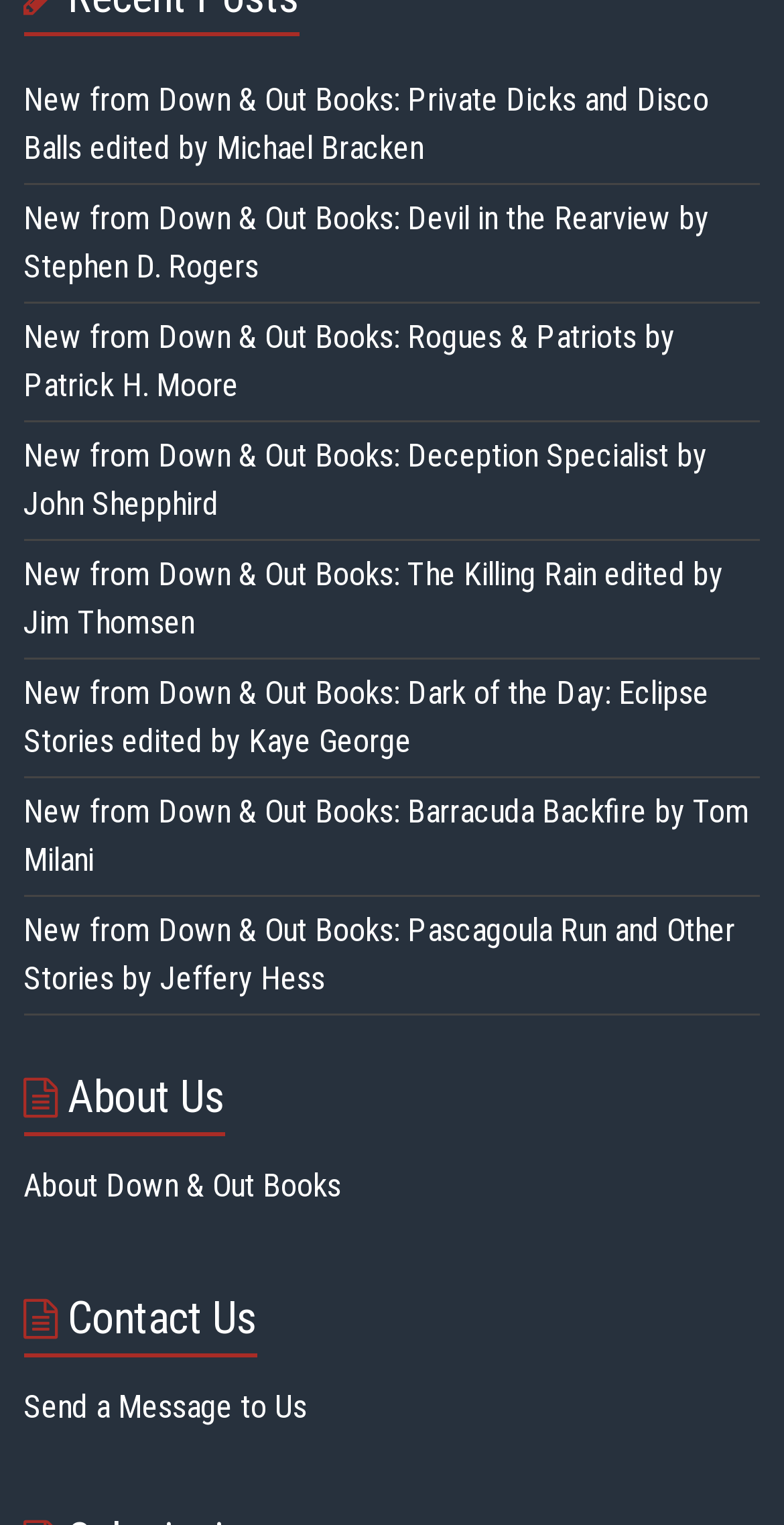Please find the bounding box coordinates for the clickable element needed to perform this instruction: "View information about Private Dicks and Disco Balls".

[0.03, 0.053, 0.904, 0.11]